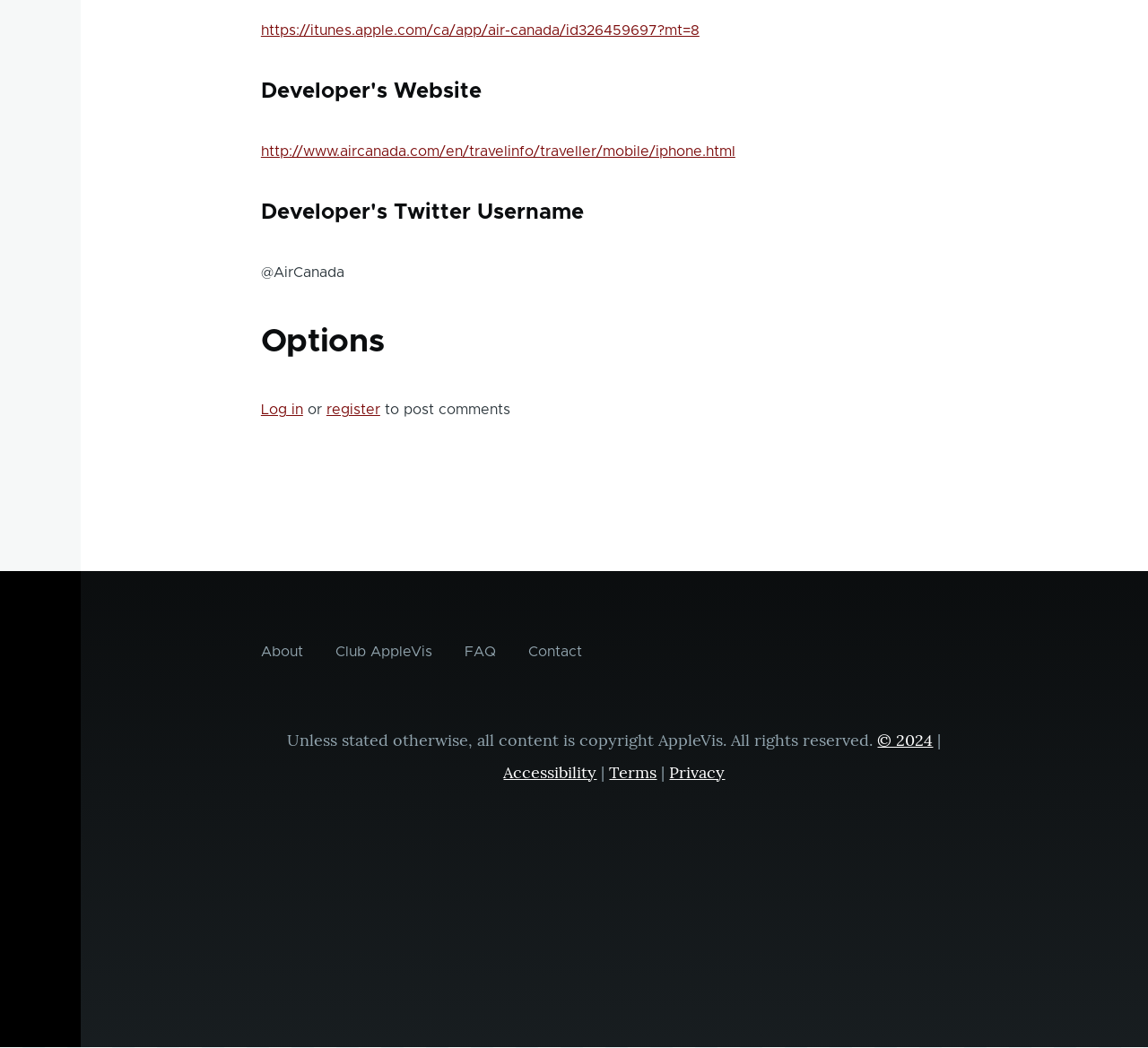Please identify the bounding box coordinates of where to click in order to follow the instruction: "Learn about site information".

[0.227, 0.607, 0.843, 0.645]